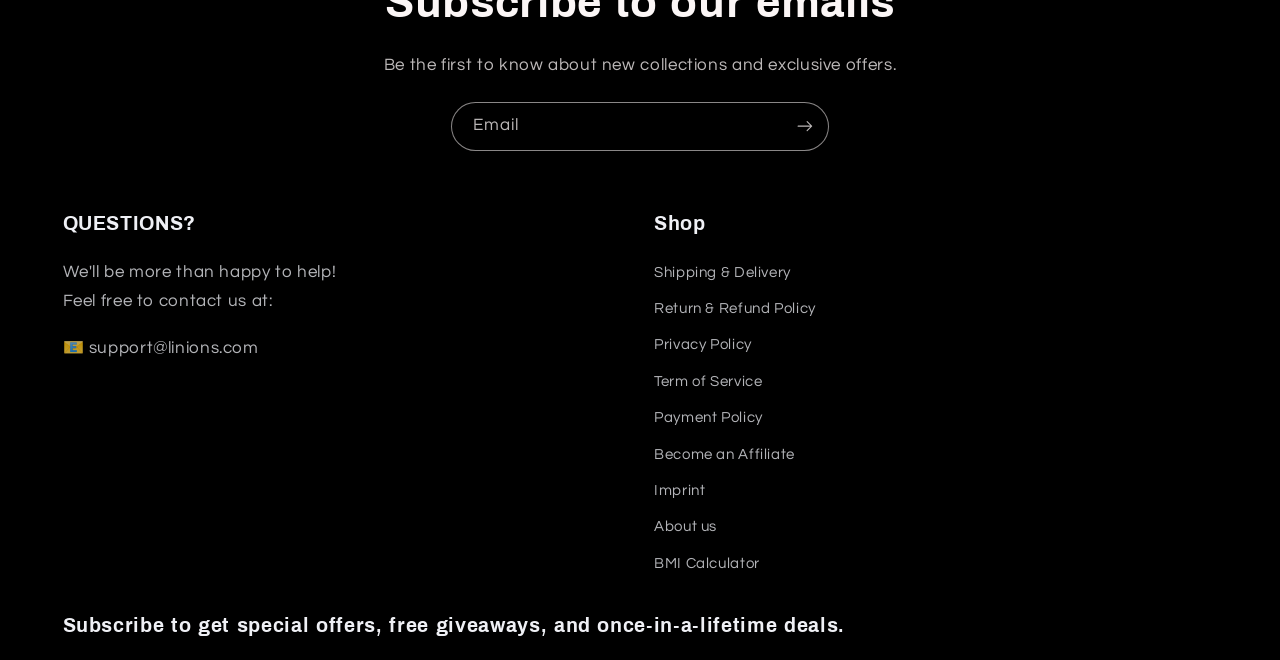Determine the bounding box coordinates for the element that should be clicked to follow this instruction: "Click subscribe button". The coordinates should be given as four float numbers between 0 and 1, in the format [left, top, right, bottom].

[0.611, 0.154, 0.647, 0.229]